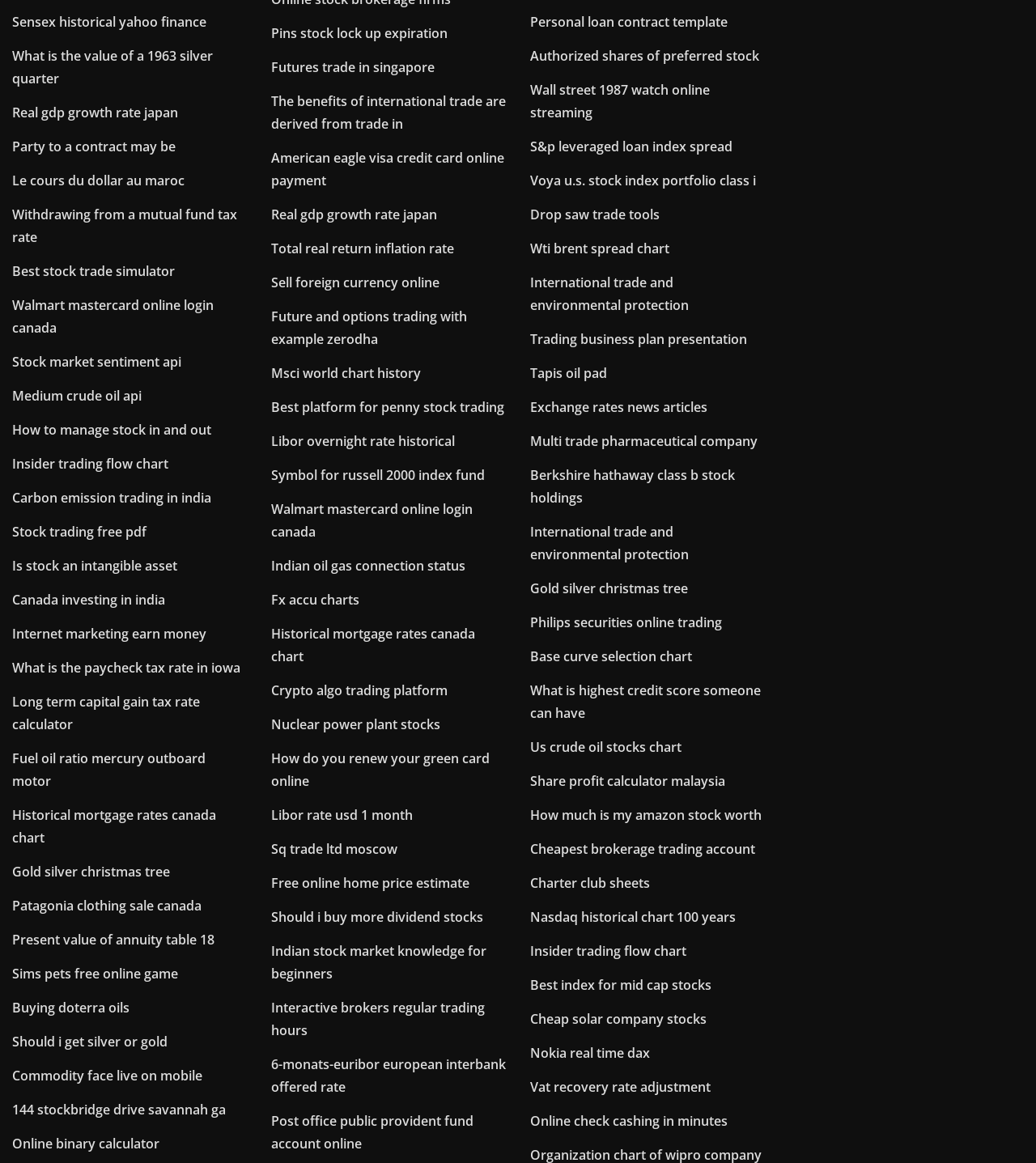Select the bounding box coordinates of the element I need to click to carry out the following instruction: "Go to FAQs".

None